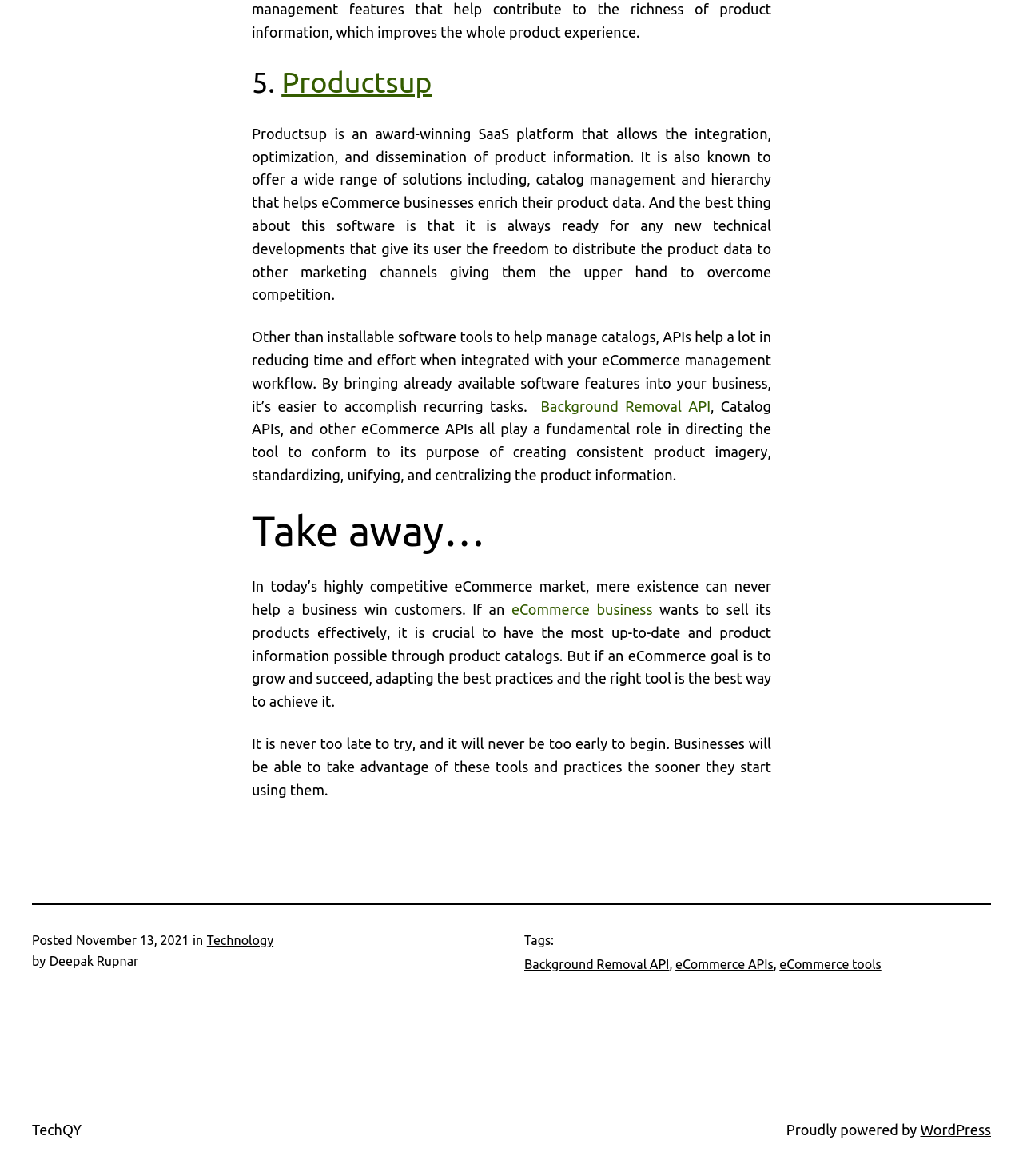What is Productsup? Based on the image, give a response in one word or a short phrase.

SaaS platform